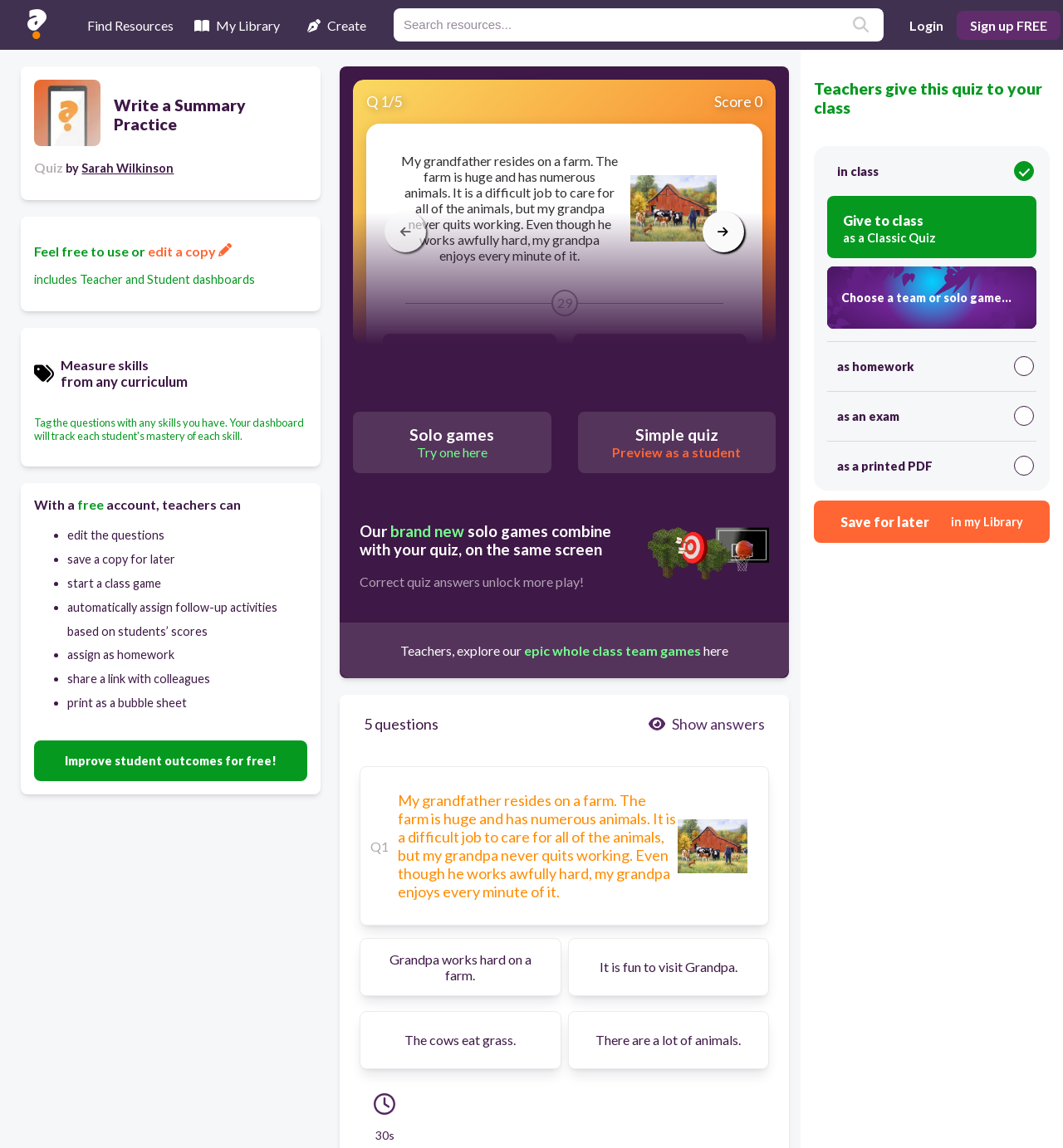Indicate the bounding box coordinates of the element that needs to be clicked to satisfy the following instruction: "Click the 'arrow right' button". The coordinates should be four float numbers between 0 and 1, i.e., [left, top, right, bottom].

[0.661, 0.184, 0.7, 0.22]